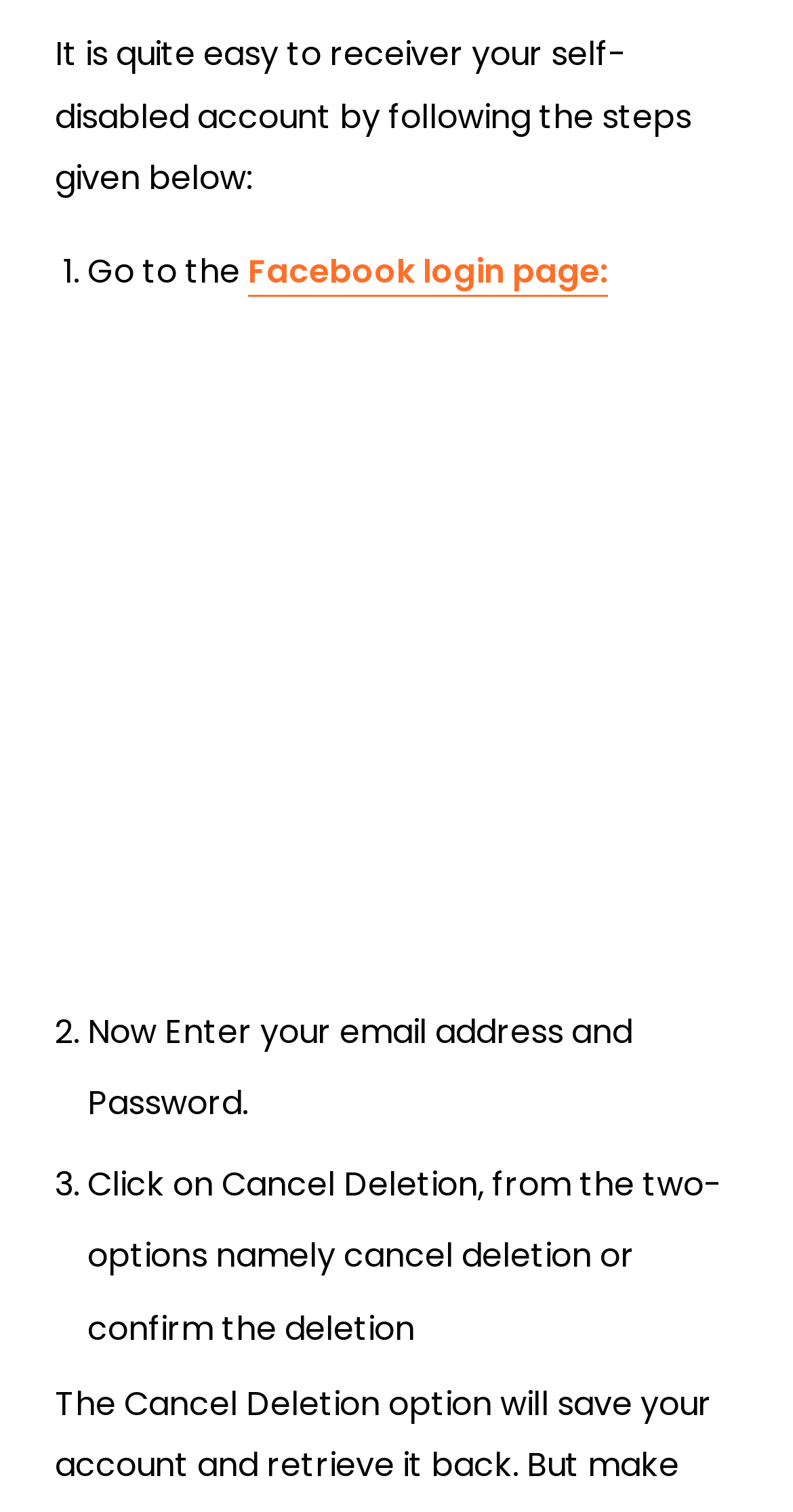Find the bounding box coordinates of the area that needs to be clicked in order to achieve the following instruction: "go to Facebook login page". The coordinates should be specified as four float numbers between 0 and 1, i.e., [left, top, right, bottom].

[0.313, 0.164, 0.767, 0.196]